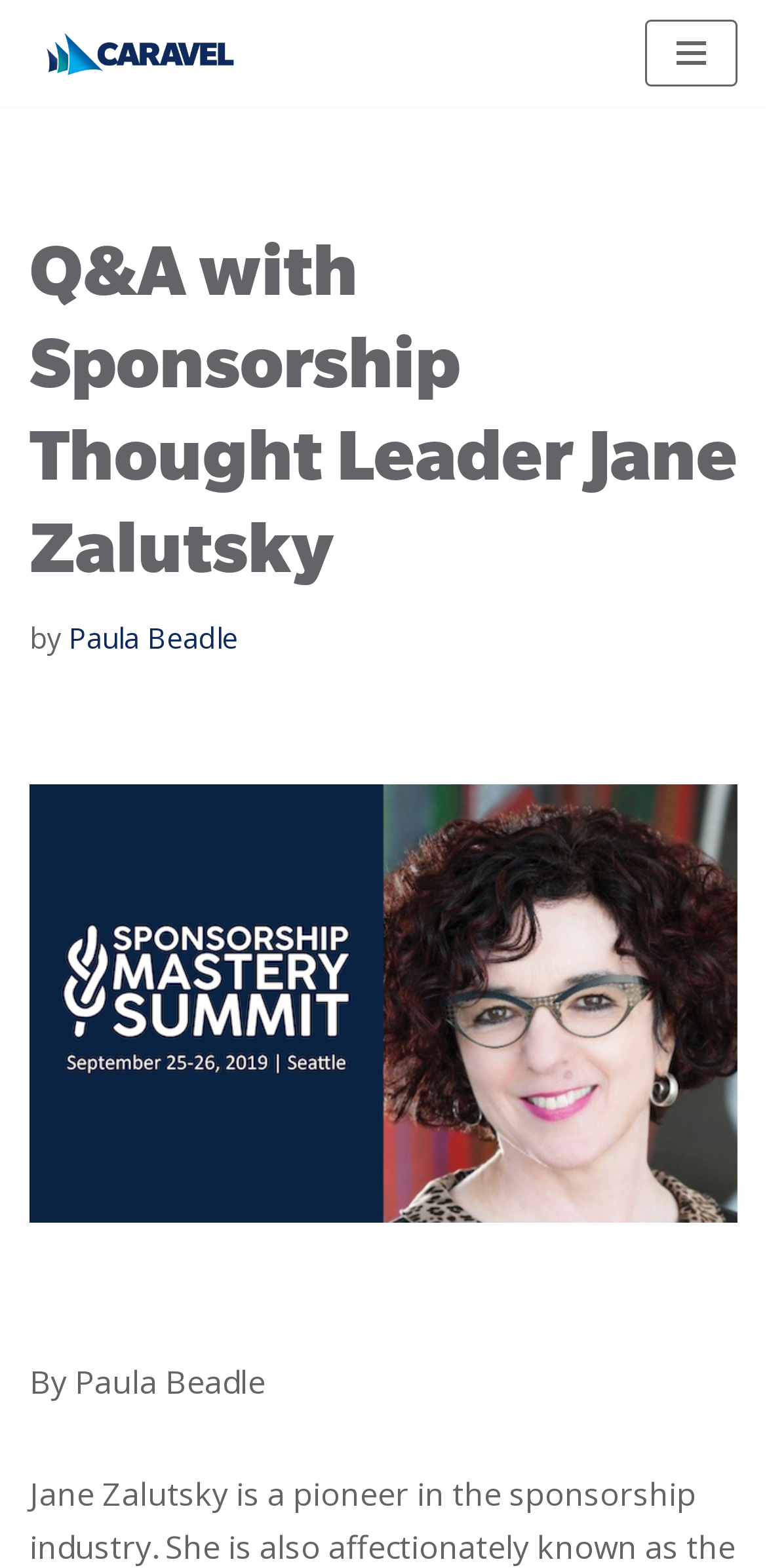Provide the bounding box coordinates for the UI element that is described as: "Navigation Menu".

[0.841, 0.013, 0.962, 0.055]